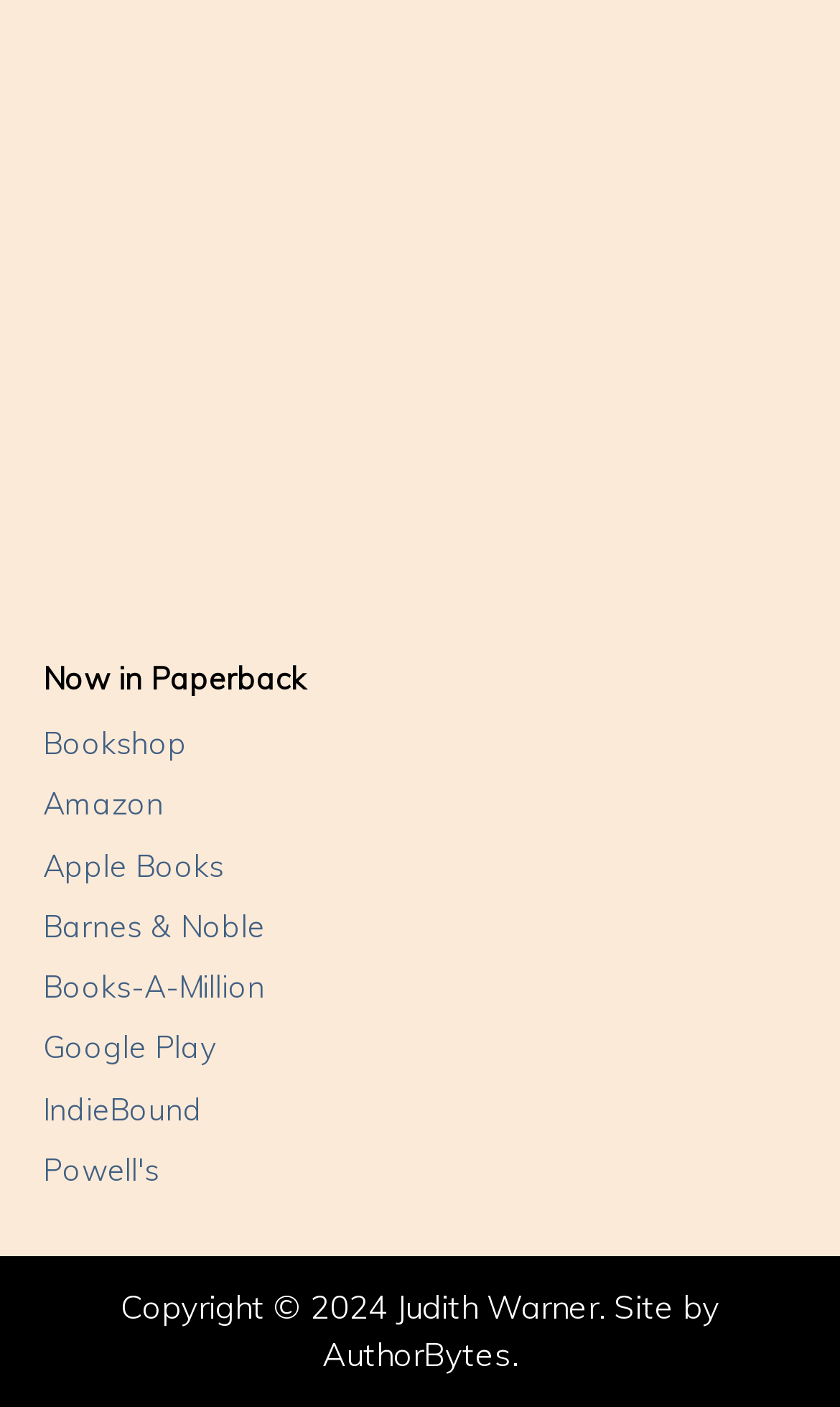What is the current book format?
Please provide a detailed answer to the question.

The webpage has a static text element that says 'Now in Paperback', indicating that the current book format is paperback.